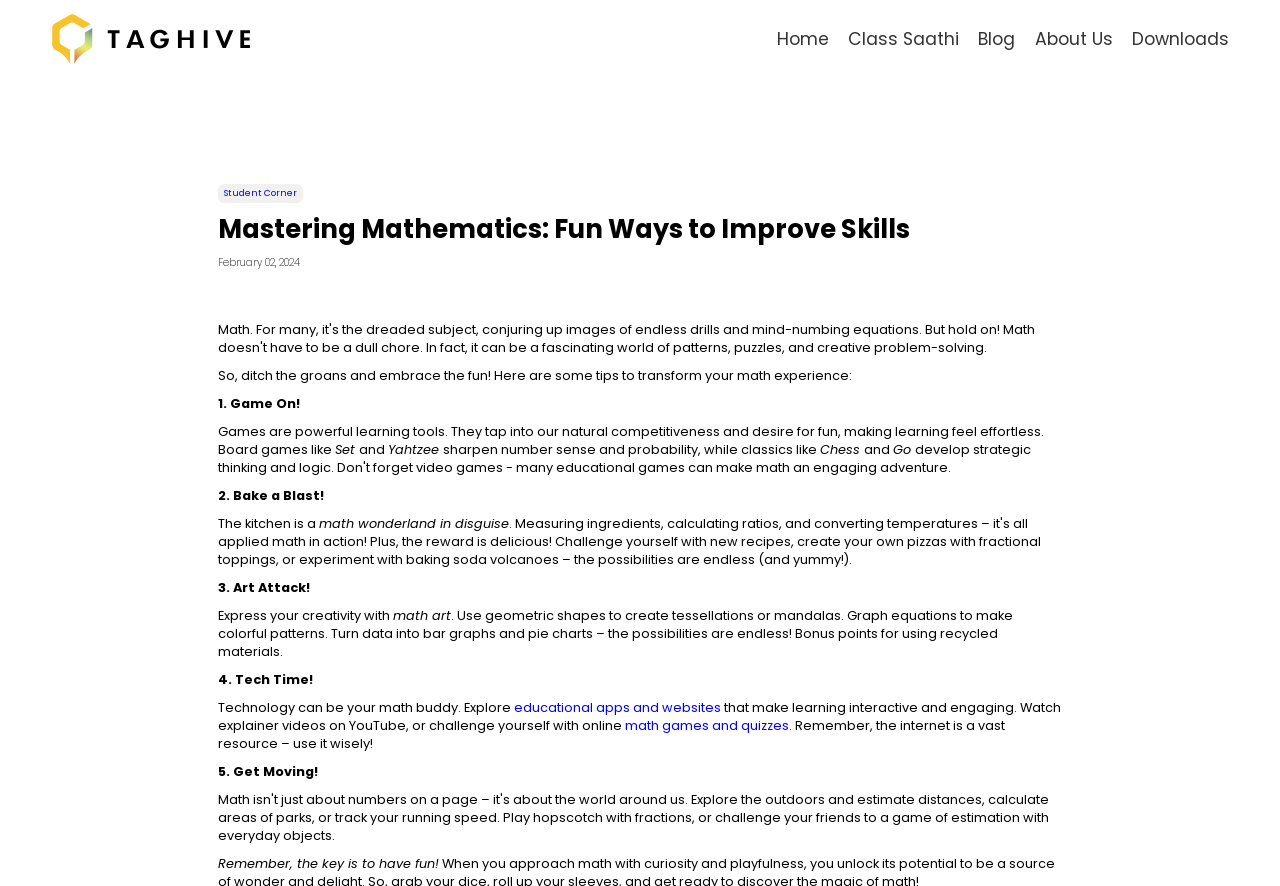Find the bounding box coordinates of the clickable region needed to perform the following instruction: "View all". The coordinates should be provided as four float numbers between 0 and 1, i.e., [left, top, right, bottom].

[0.46, 0.275, 0.54, 0.317]